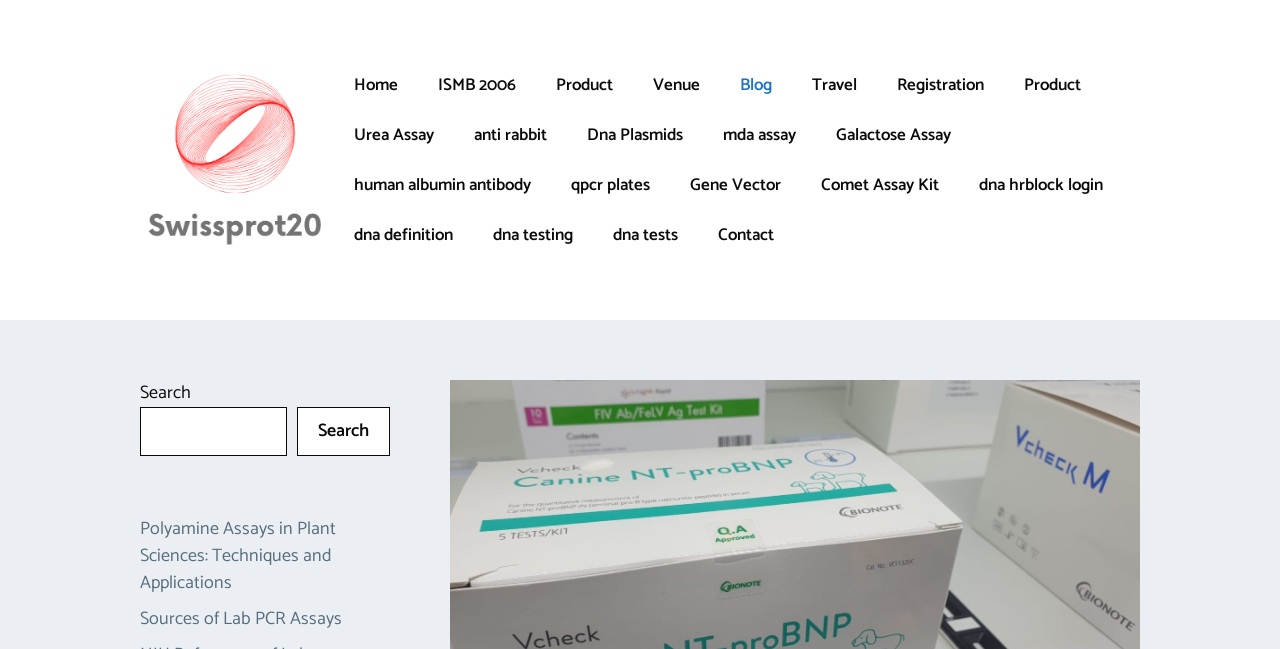How many links are in the primary navigation?
Please respond to the question thoroughly and include all relevant details.

I counted the number of link elements under the primary navigation element, which has a bounding box coordinate of [0.261, 0.092, 0.891, 0.401]. There are 14 links in total.